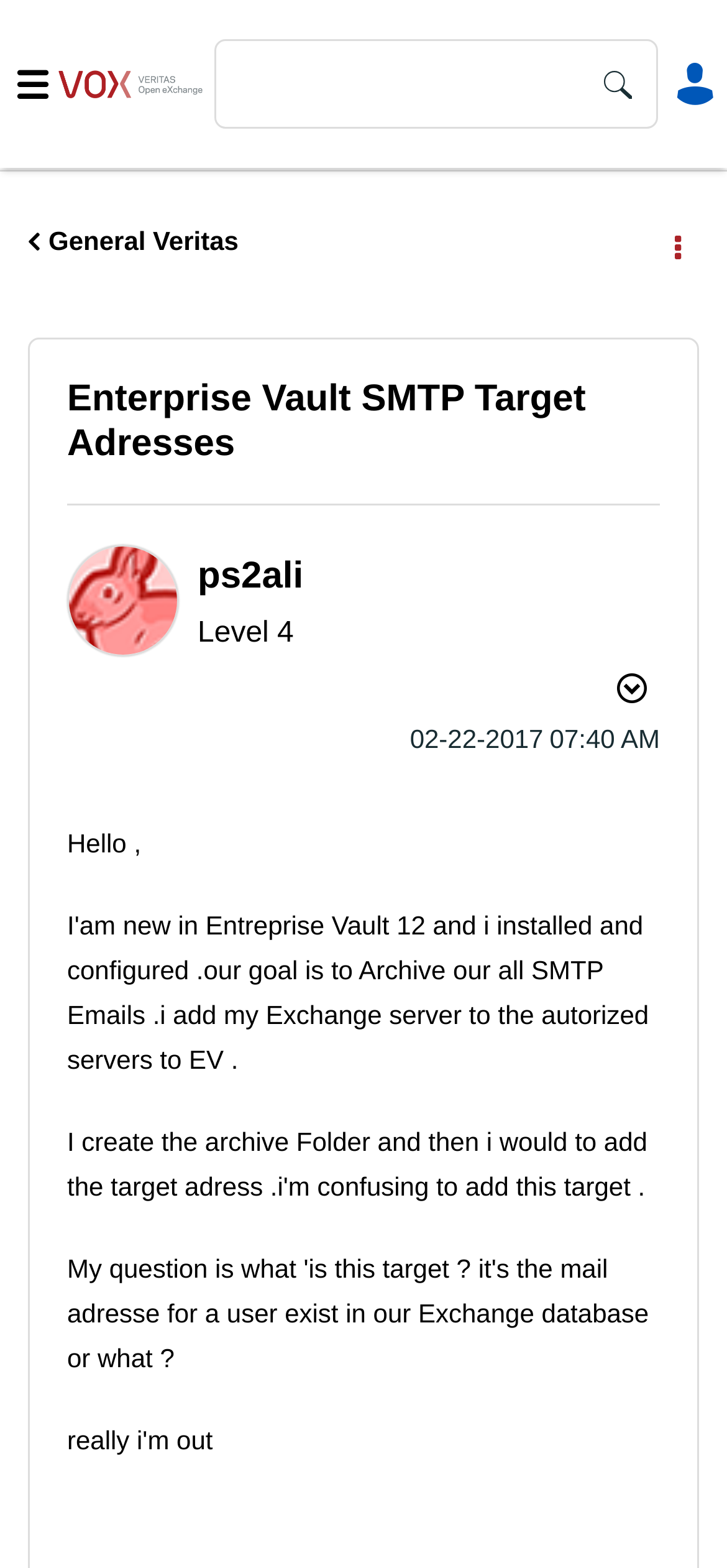Please give a succinct answer to the question in one word or phrase:
What is the purpose of the 'Search' button?

To search for SMTP target addresses